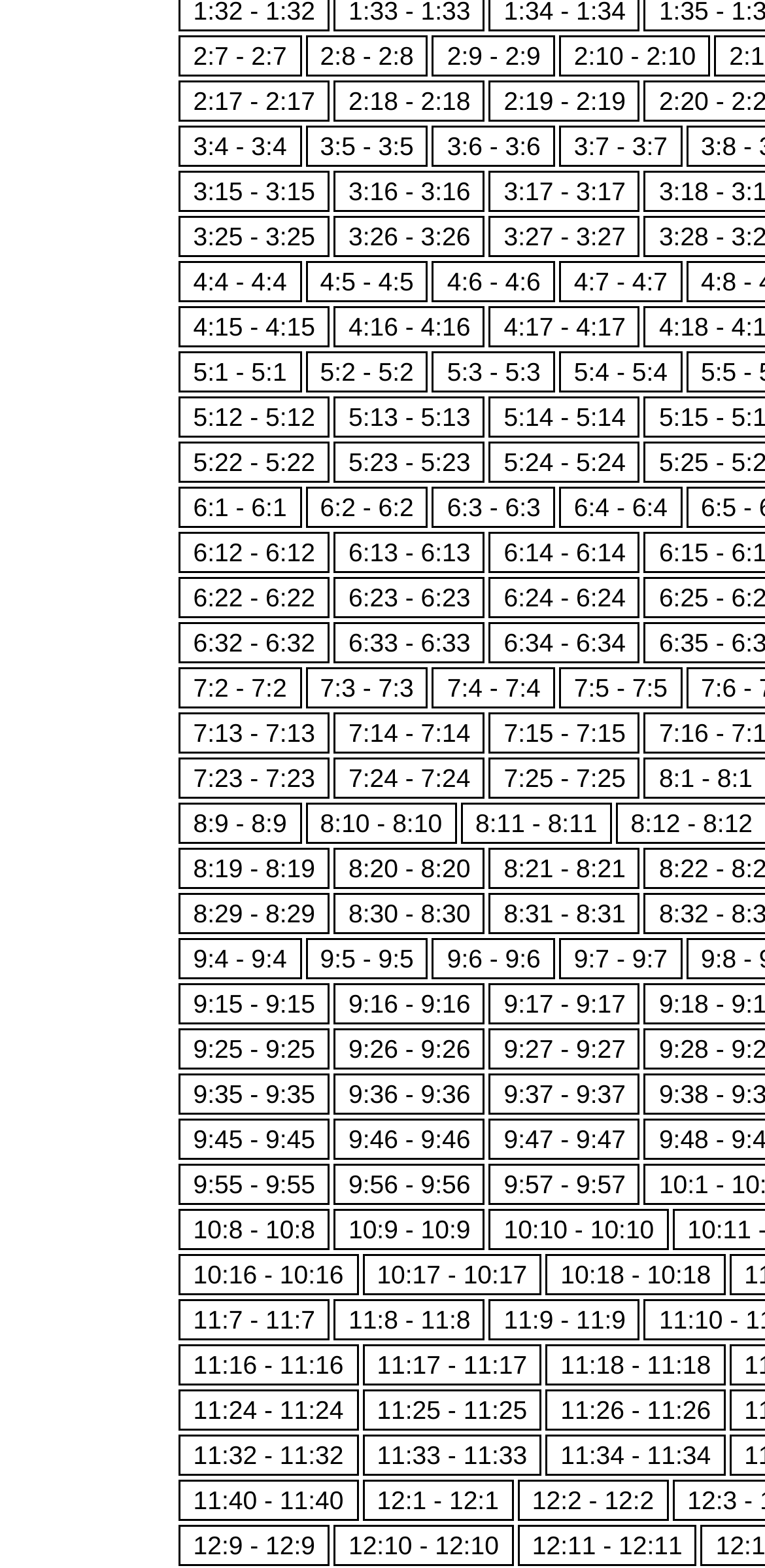Please find the bounding box coordinates of the section that needs to be clicked to achieve this instruction: "click 3:4 - 3:4".

[0.233, 0.079, 0.394, 0.106]